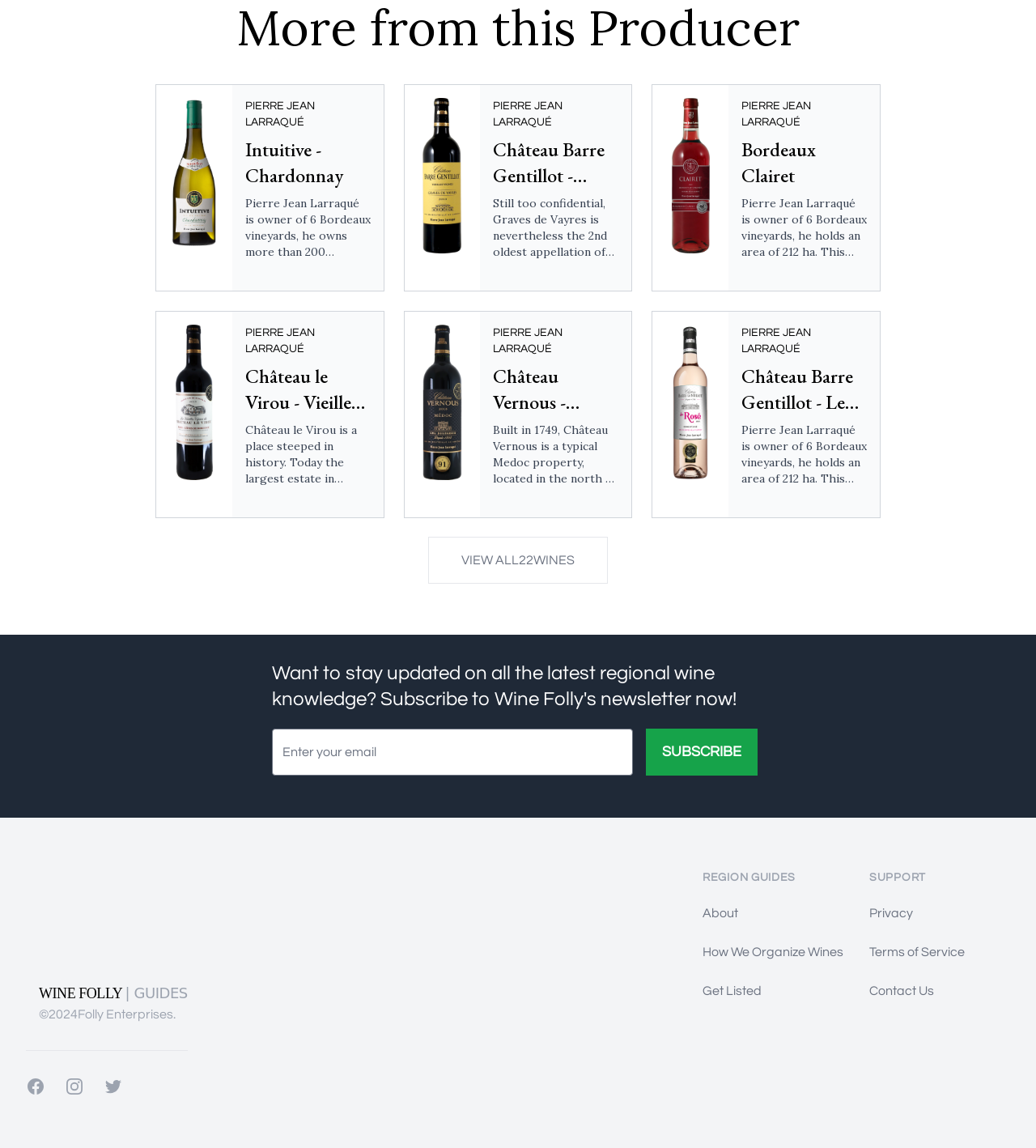How many wine products are displayed?
Using the visual information, respond with a single word or phrase.

5